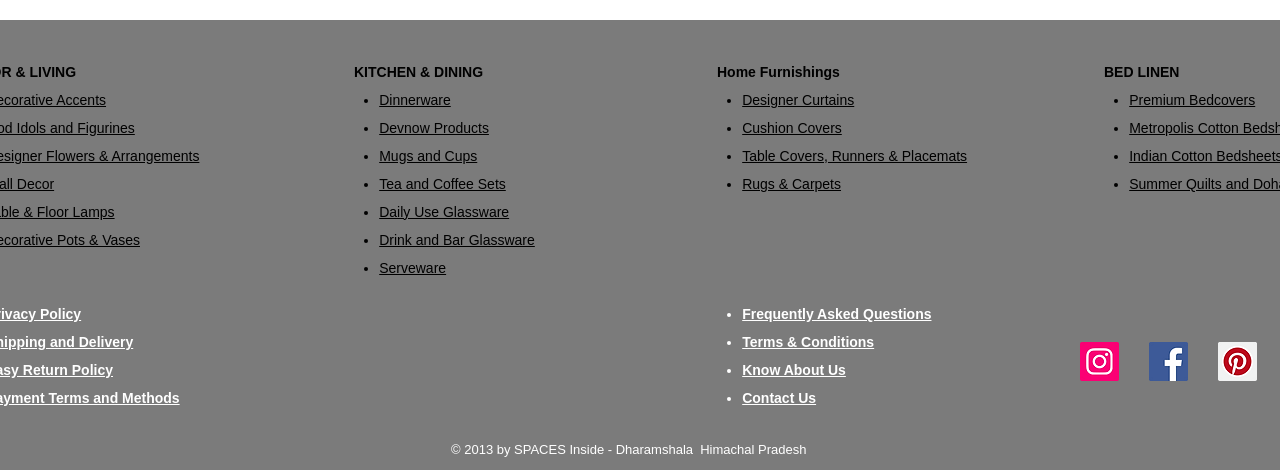Provide the bounding box for the UI element matching this description: "​Designer Curtains".

[0.58, 0.195, 0.667, 0.229]